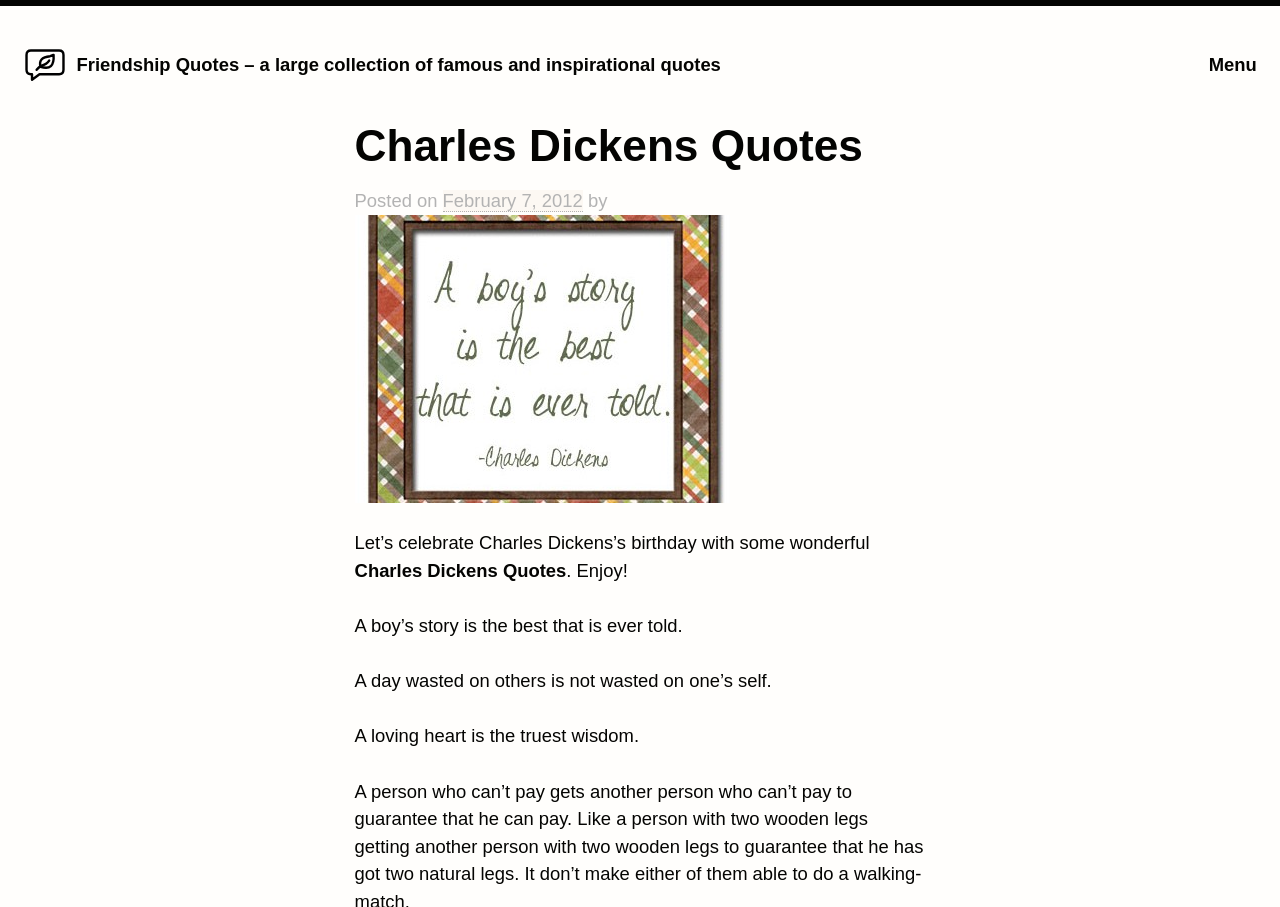Provide a brief response to the question below using one word or phrase:
What is the first quote by Charles Dickens?

A boy’s story is the best that is ever told.